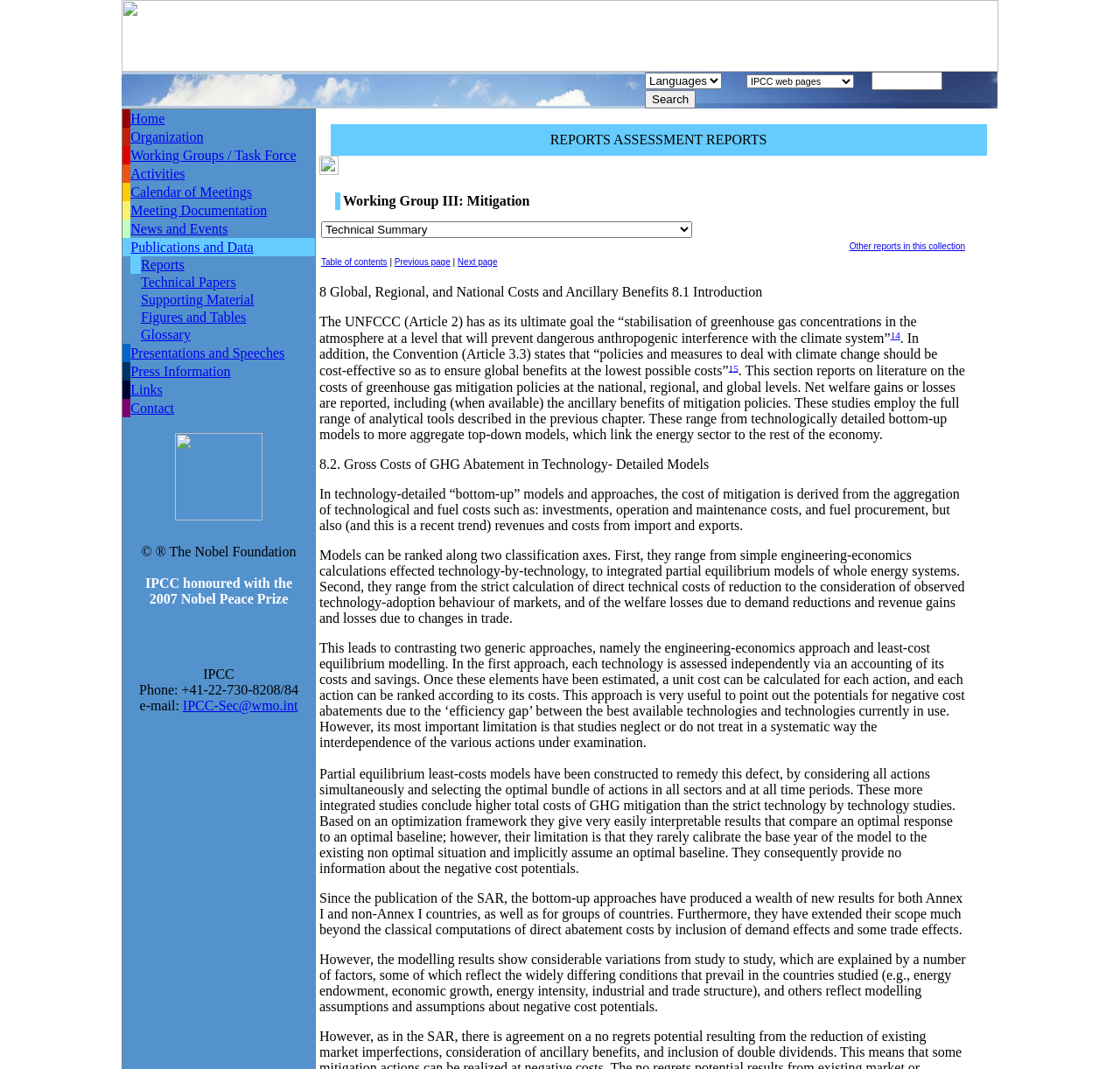Please answer the following question using a single word or phrase: 
How many language options are available?

5